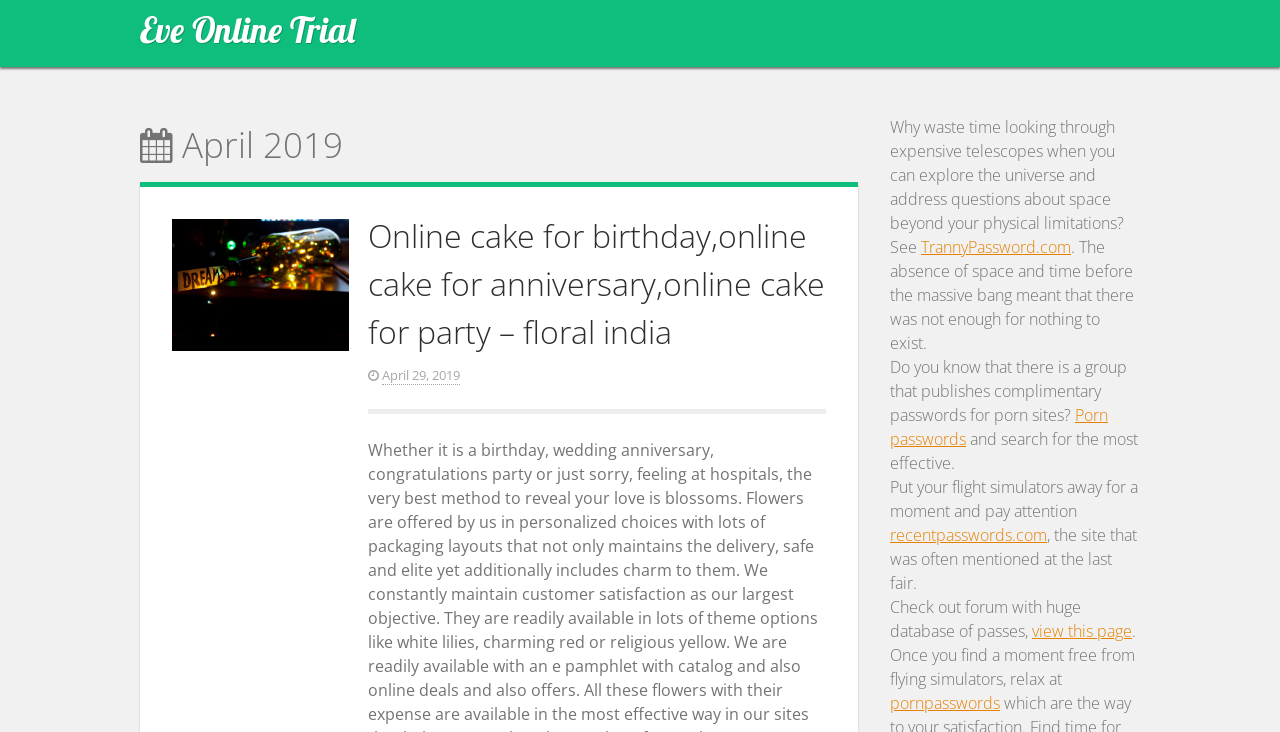Given the description: "TrannyPassword.com", determine the bounding box coordinates of the UI element. The coordinates should be formatted as four float numbers between 0 and 1, [left, top, right, bottom].

[0.72, 0.322, 0.837, 0.352]